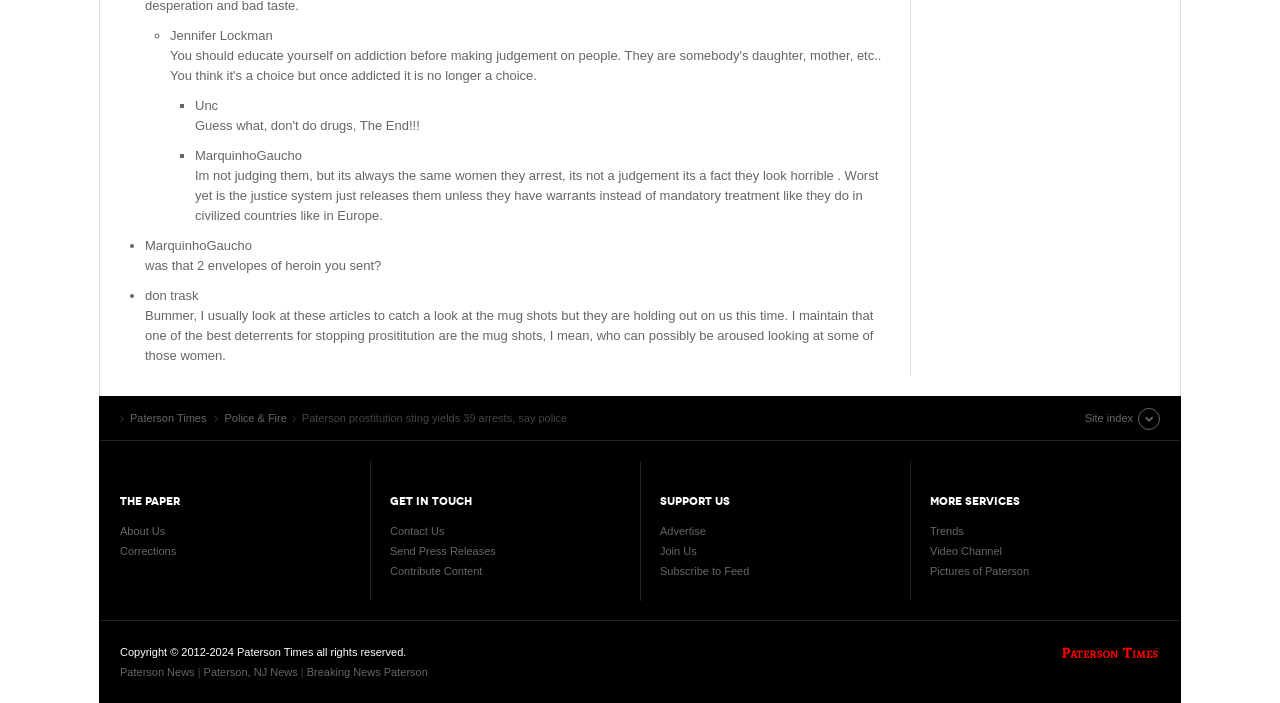Provide the bounding box coordinates for the area that should be clicked to complete the instruction: "contact us".

None